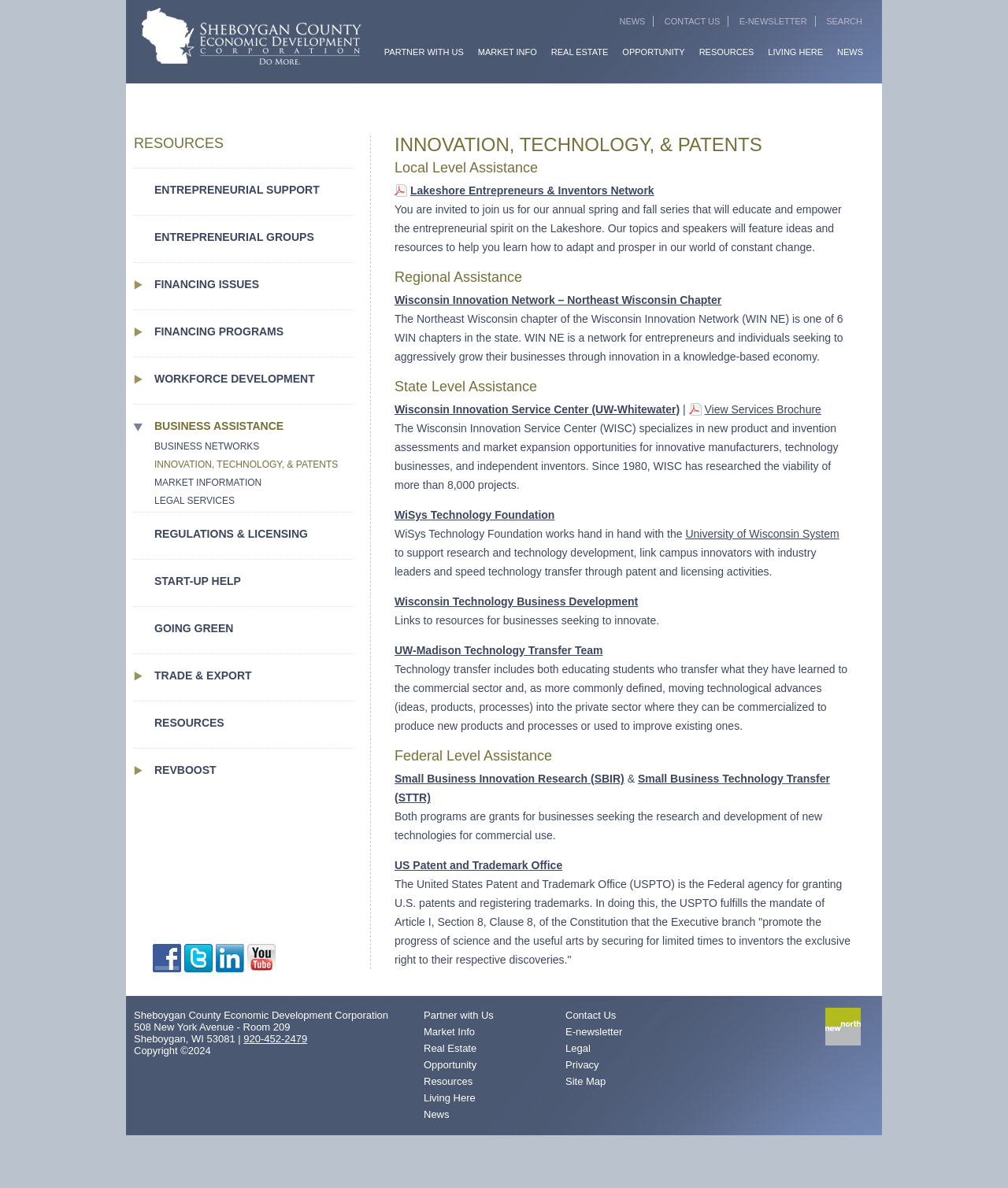Please determine the bounding box coordinates for the UI element described as: "News".

[0.414, 0.933, 0.452, 0.943]